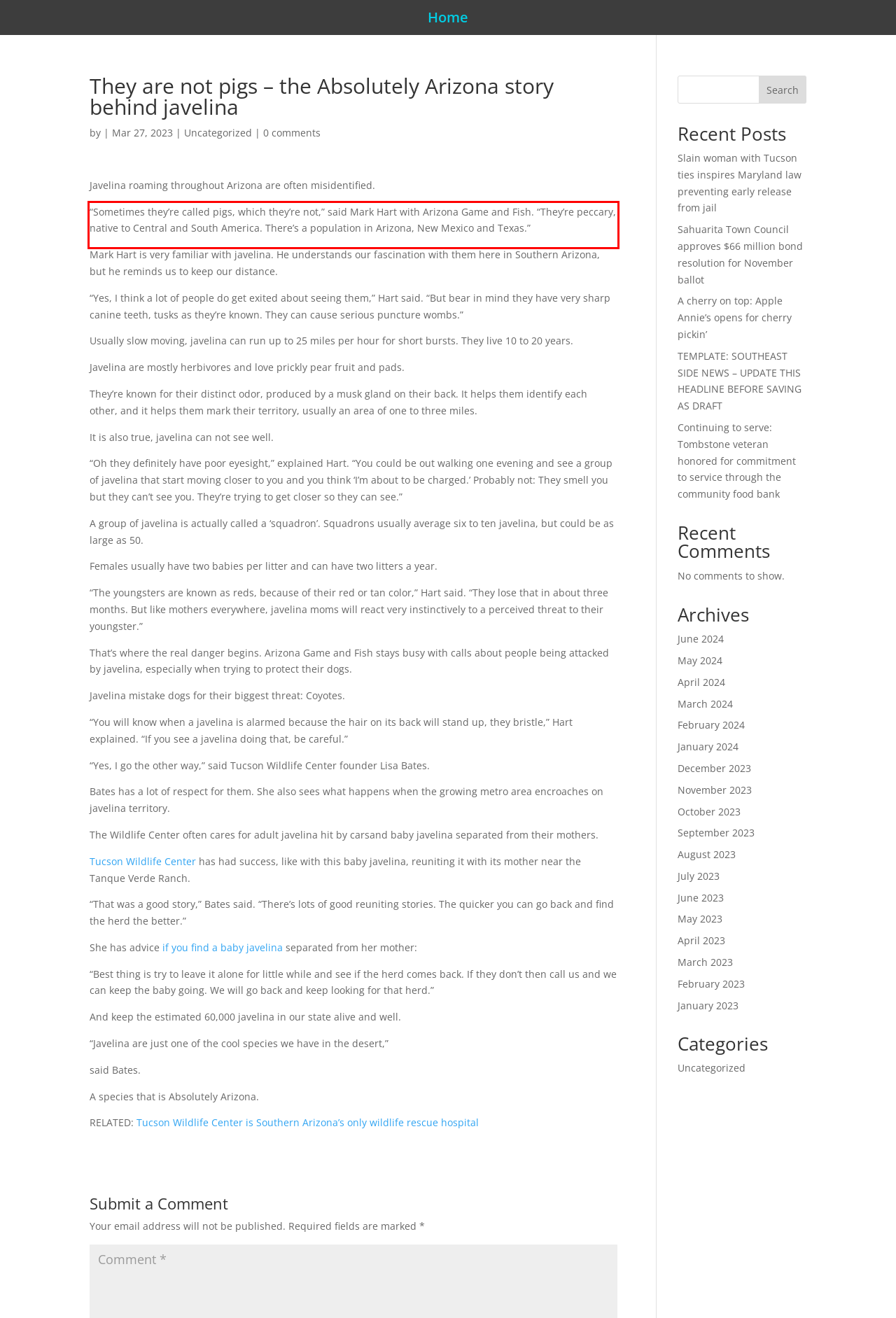In the given screenshot, locate the red bounding box and extract the text content from within it.

“Sometimes they’re called pigs, which they’re not,” said Mark Hart with Arizona Game and Fish. “They’re peccary, native to Central and South America. There’s a population in Arizona, New Mexico and Texas.”